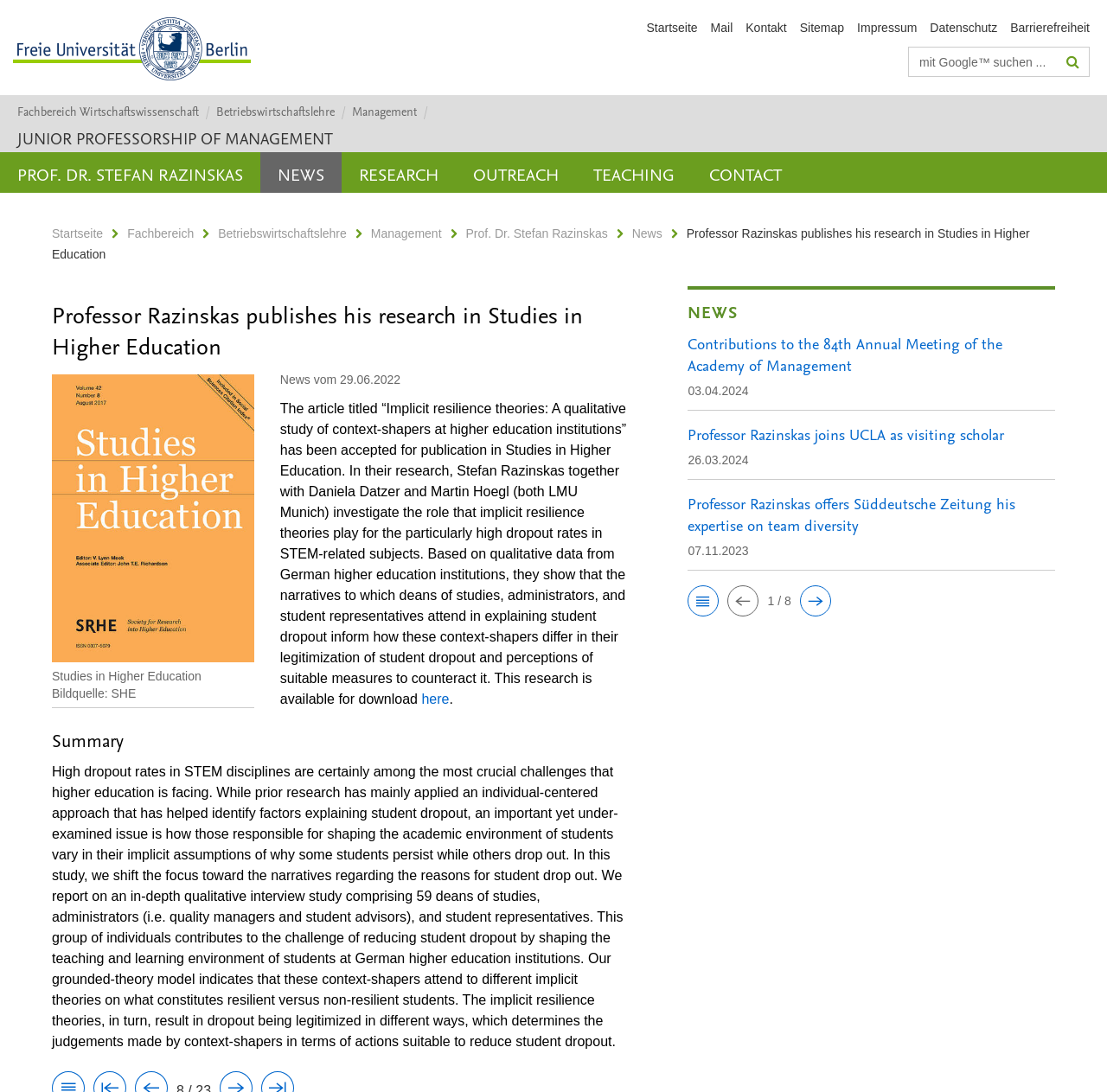Provide an in-depth description of the elements and layout of the webpage.

This webpage is about Professor Razinskas, a junior professor of management, and his research and publications. At the top left corner, there is a logo of the Freie Universität Berlin. Below the logo, there is a service navigation menu with links to the homepage, mail, contact, sitemap, impressum, and data protection. 

On the top right corner, there is a search bar with a search button and a placeholder text "Suchbegriffe" (search terms). 

Below the search bar, there are links to the faculty of economics and business administration, business administration, and management. 

The main content of the webpage is divided into two sections. The left section has a heading "JUNIOR PROFESSORSHIP OF MANAGEMENT" and links to the professor's profile, news, research, outreach, teaching, and contact information. 

The right section has a heading "Professor Razinskas publishes his research in Studies in Higher Education" and a figure with an image and a caption "Bildquelle: SHE" (image source: SHE). Below the figure, there is a news article dated 29.06.2022, which describes the publication of an article titled "Implicit resilience theories: A qualitative study of context-shapers at higher education institutions" in Studies in Higher Education. The article summarizes the research, which investigates the role of implicit resilience theories in explaining student dropout in STEM-related subjects. 

Below the news article, there is a summary of the research, which explains that the study focuses on the narratives of deans of studies, administrators, and student representatives regarding student dropout and how these narratives inform their perceptions of suitable measures to counteract it. 

Further down, there is a section with the heading "NEWS" and links to several news articles, including contributions to the 84th Annual Meeting of the Academy of Management, Professor Razinskas joining UCLA as a visiting scholar, and Professor Razinskas offering his expertise on team diversity to Süddeutsche Zeitung. There are also buttons to navigate through the news pages.